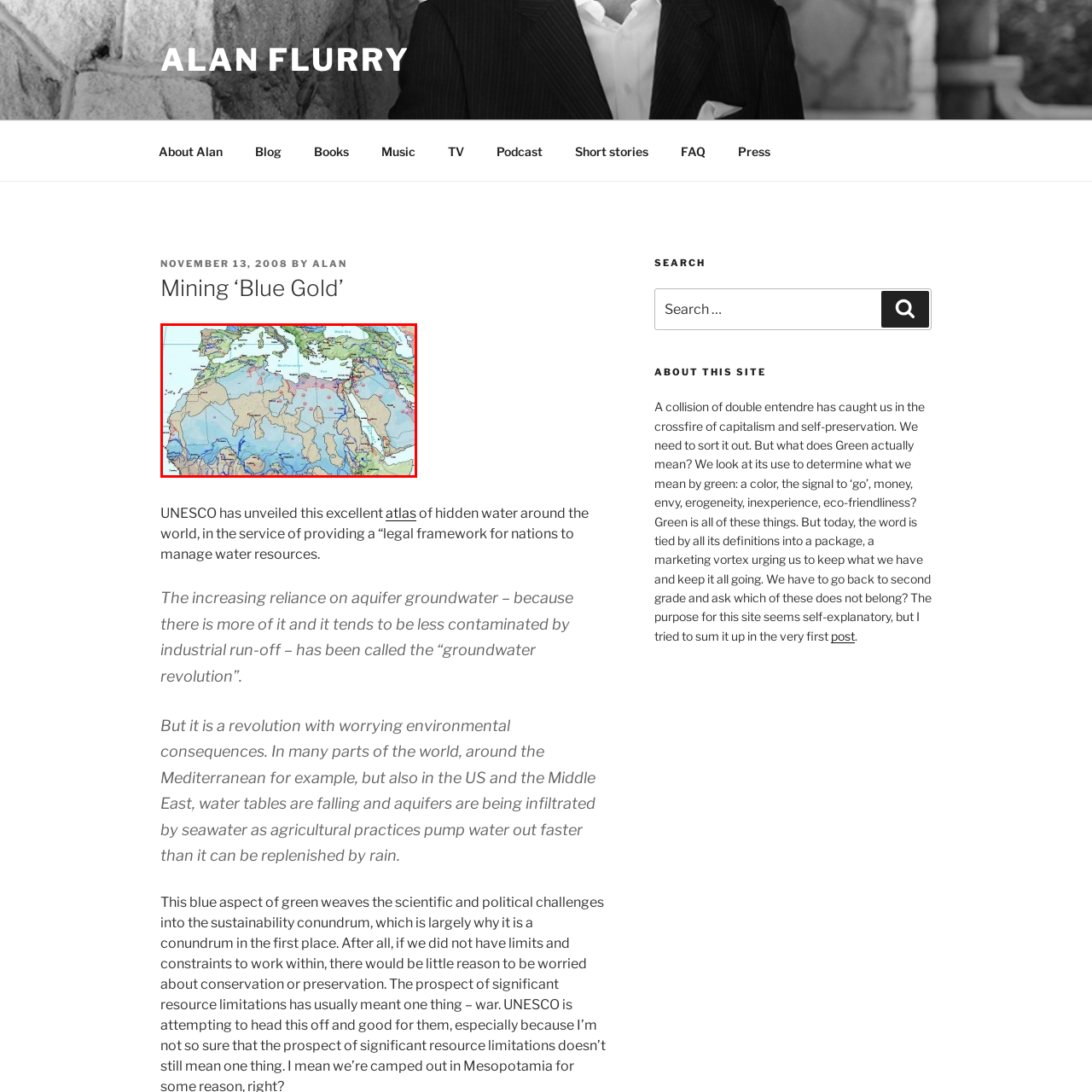Focus on the section encased in the red border, What is the purpose of the map? Give your response as a single word or phrase.

Water management